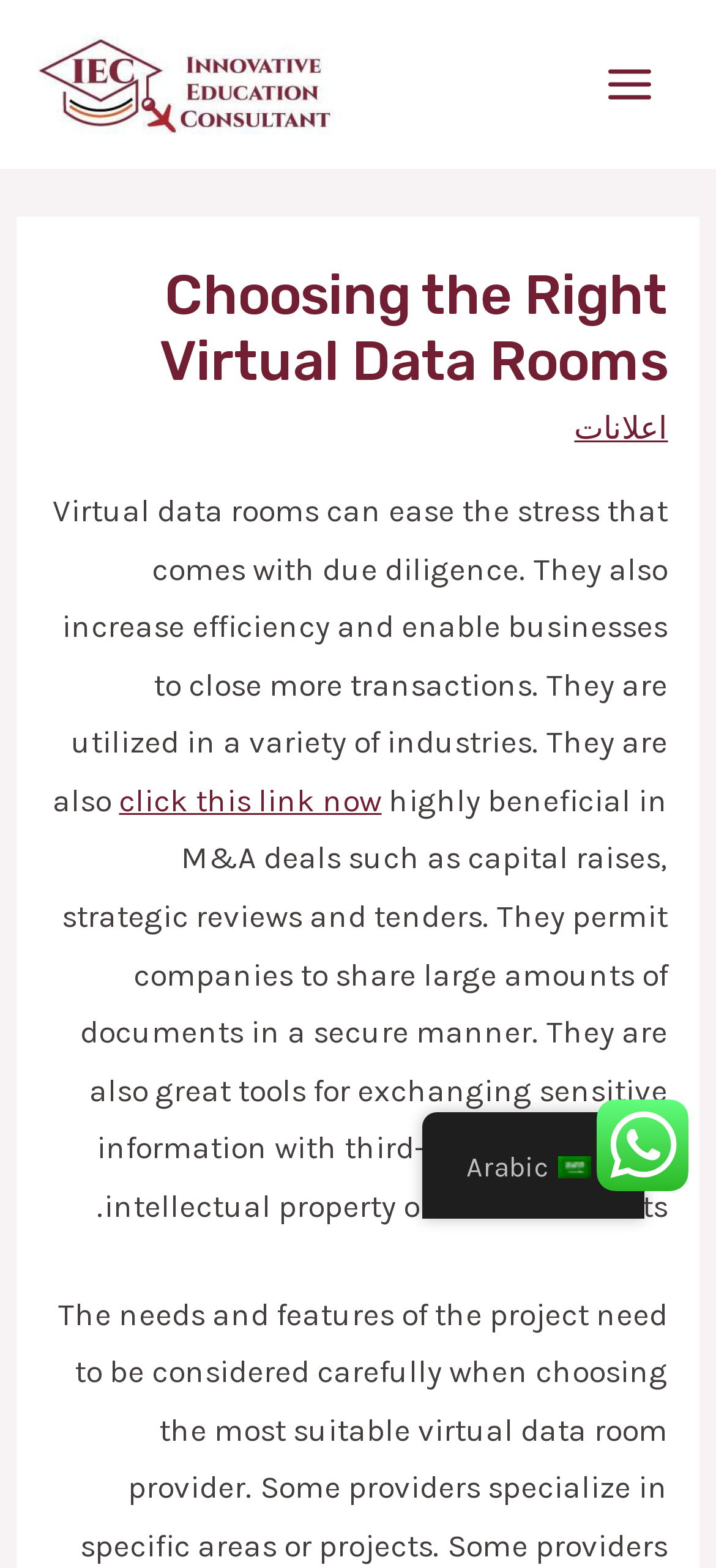Predict the bounding box coordinates of the UI element that matches this description: "Main Menu". The coordinates should be in the format [left, top, right, bottom] with each value between 0 and 1.

[0.812, 0.023, 0.949, 0.085]